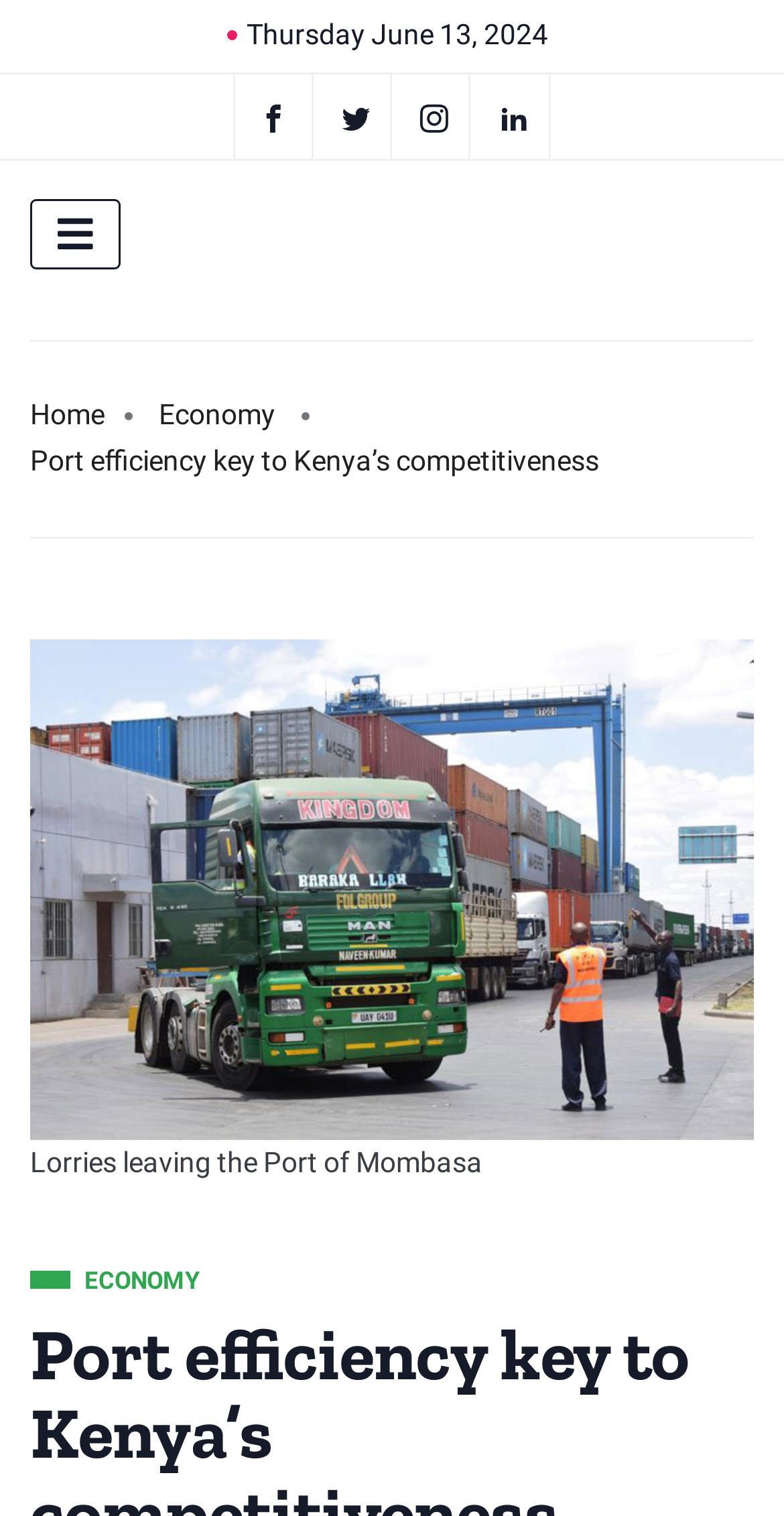Find the bounding box coordinates for the element that must be clicked to complete the instruction: "View ECONOMY". The coordinates should be four float numbers between 0 and 1, indicated as [left, top, right, bottom].

[0.038, 0.831, 0.254, 0.858]